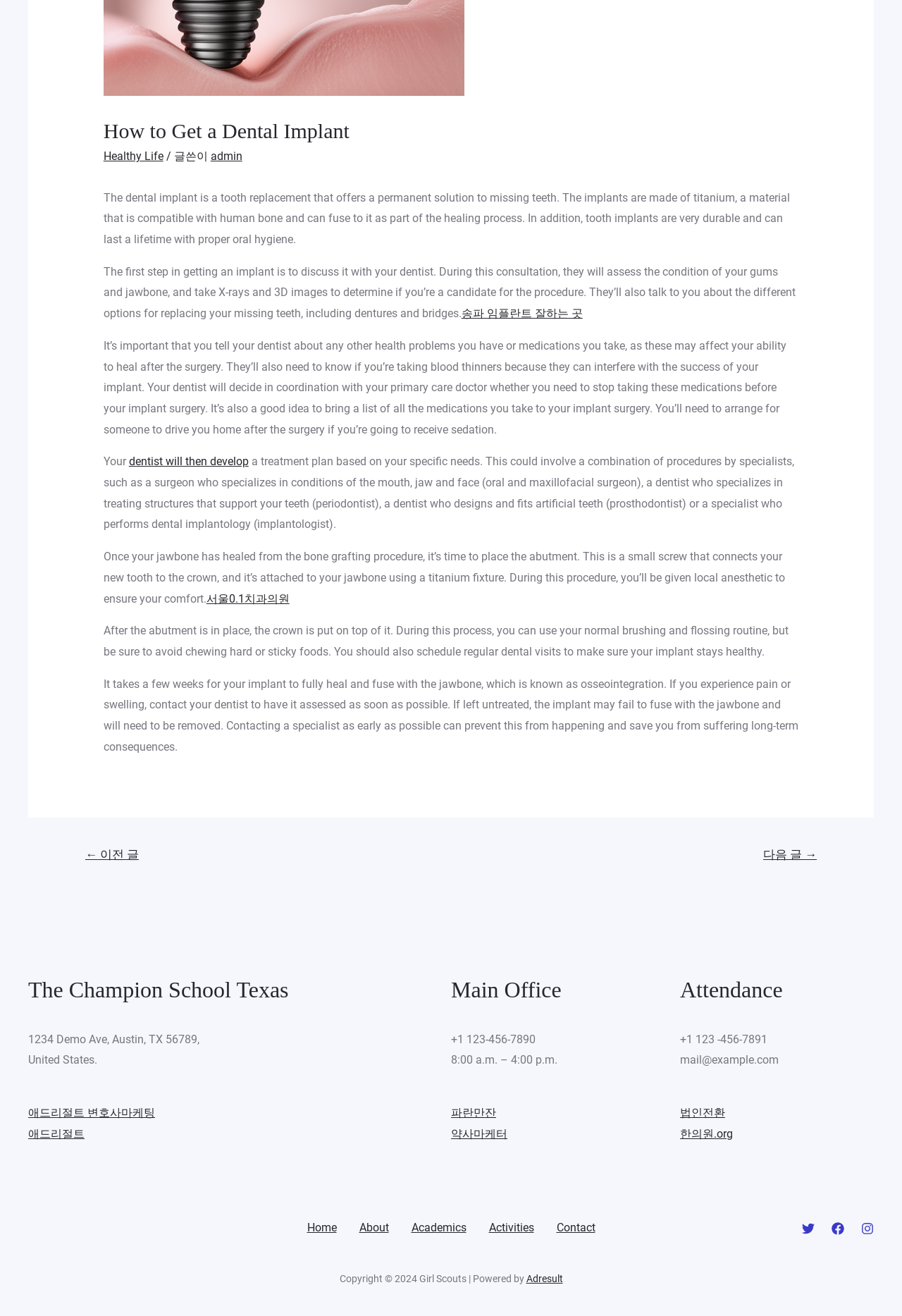Using floating point numbers between 0 and 1, provide the bounding box coordinates in the format (top-left x, top-left y, bottom-right x, bottom-right y). Locate the UI element described here: ← 이전 글

[0.074, 0.639, 0.174, 0.661]